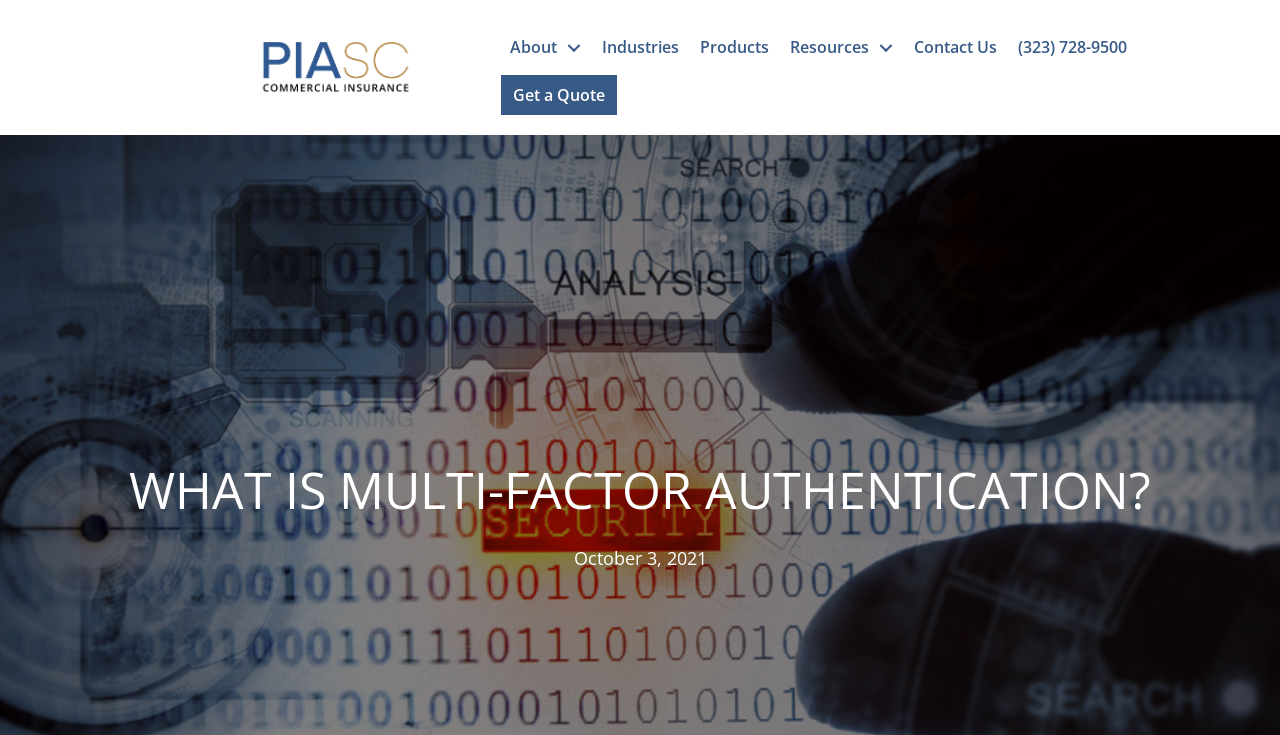Please study the image and answer the question comprehensively:
How many main sections are there in the navigation?

I counted the number of main sections in the navigation by looking at the link elements under the navigation element located at [0.391, 0.027, 0.969, 0.156] and found 5 main sections: 'About', 'Industries', 'Products', 'Resources', and 'Contact Us'.